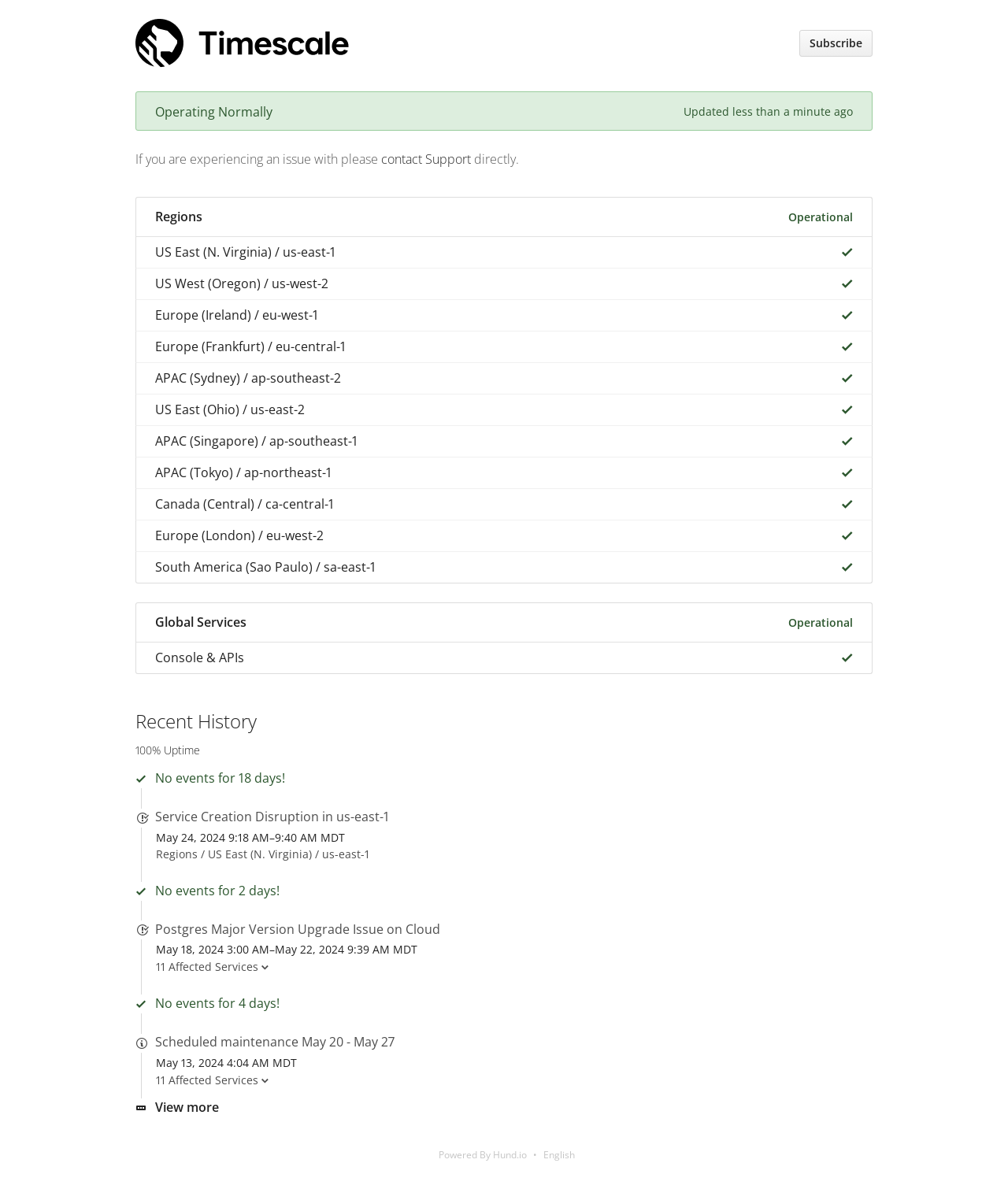Are there any service disruptions listed?
Look at the image and answer with only one word or phrase.

Yes